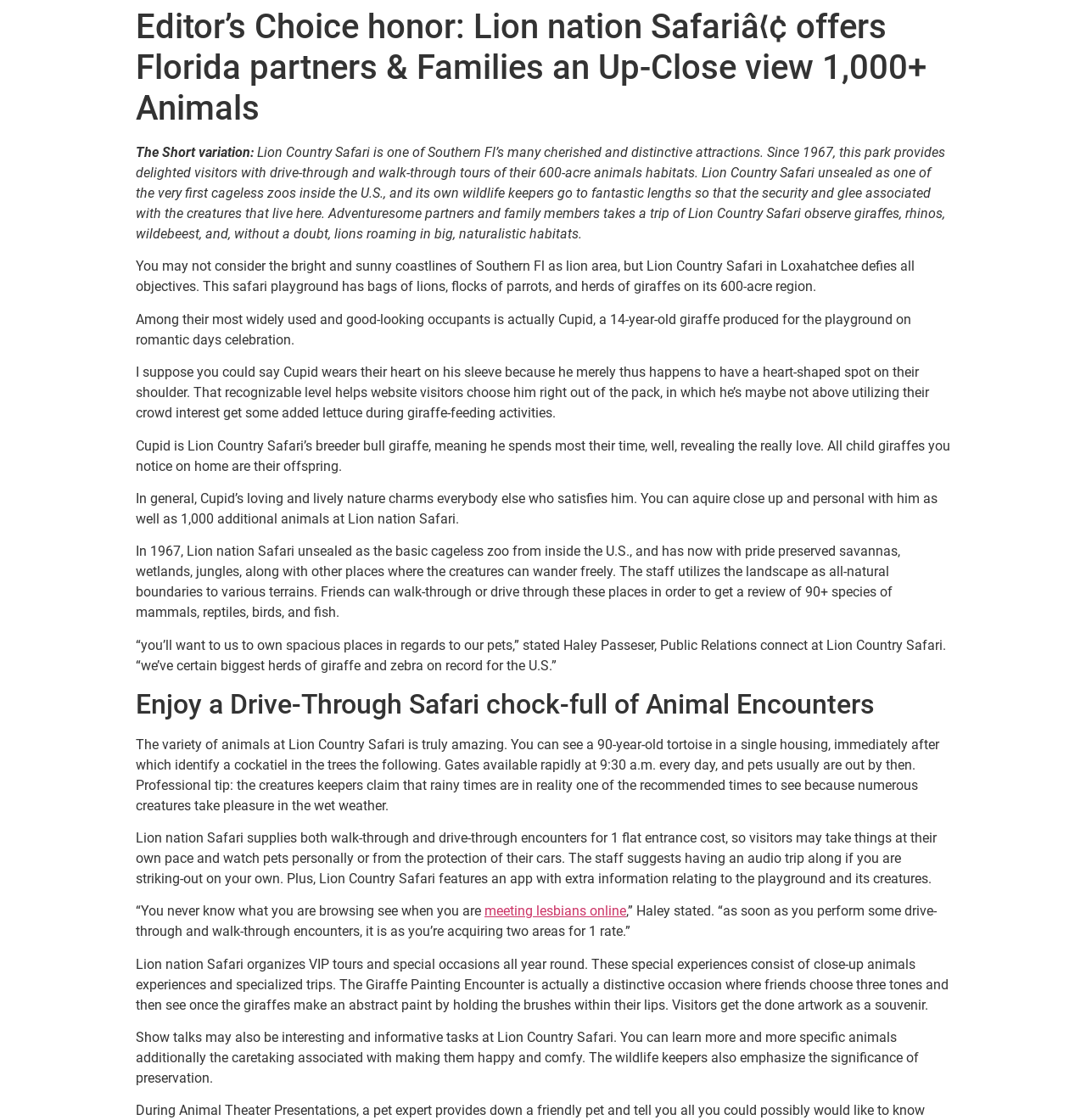What is the name of the public relations contact at Lion Country Safari?
Your answer should be a single word or phrase derived from the screenshot.

Haley Passeser